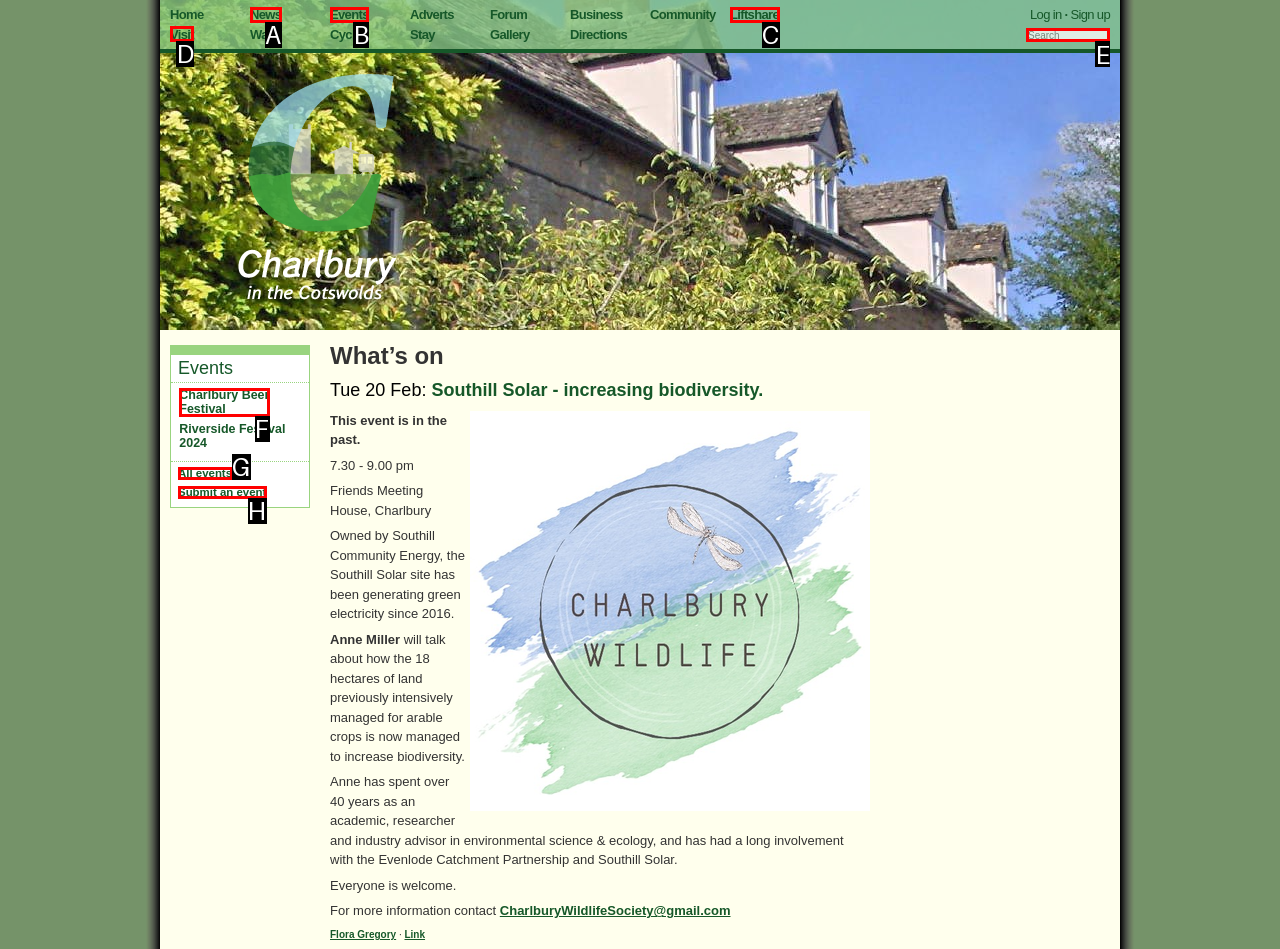Tell me which one HTML element I should click to complete the following task: Search for something Answer with the option's letter from the given choices directly.

E